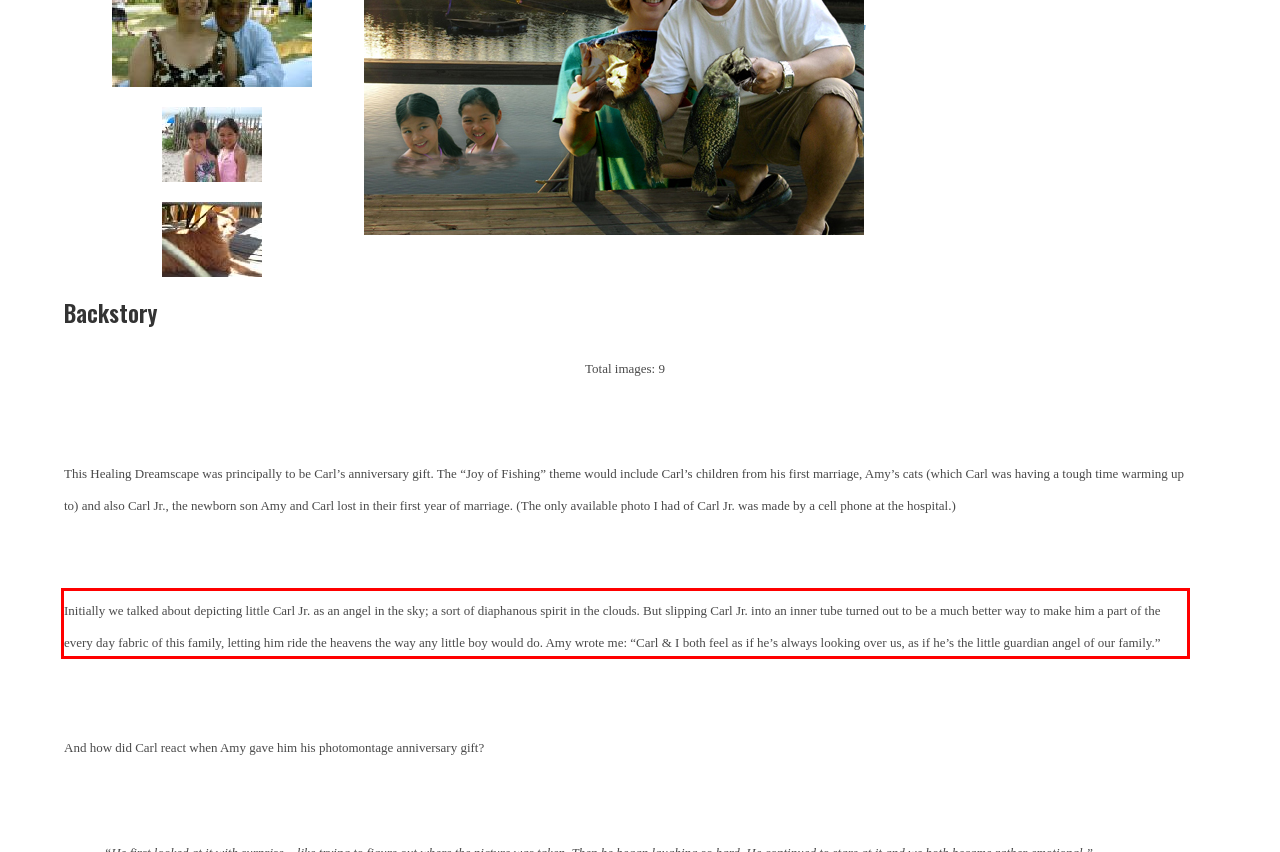You have a screenshot of a webpage with a red bounding box. Use OCR to generate the text contained within this red rectangle.

Initially we talked about depicting little Carl Jr. as an angel in the sky; a sort of diaphanous spirit in the clouds. But slipping Carl Jr. into an inner tube turned out to be a much better way to make him a part of the every day fabric of this family, letting him ride the heavens the way any little boy would do. Amy wrote me: “Carl & I both feel as if he’s always looking over us, as if he’s the little guardian angel of our family.”